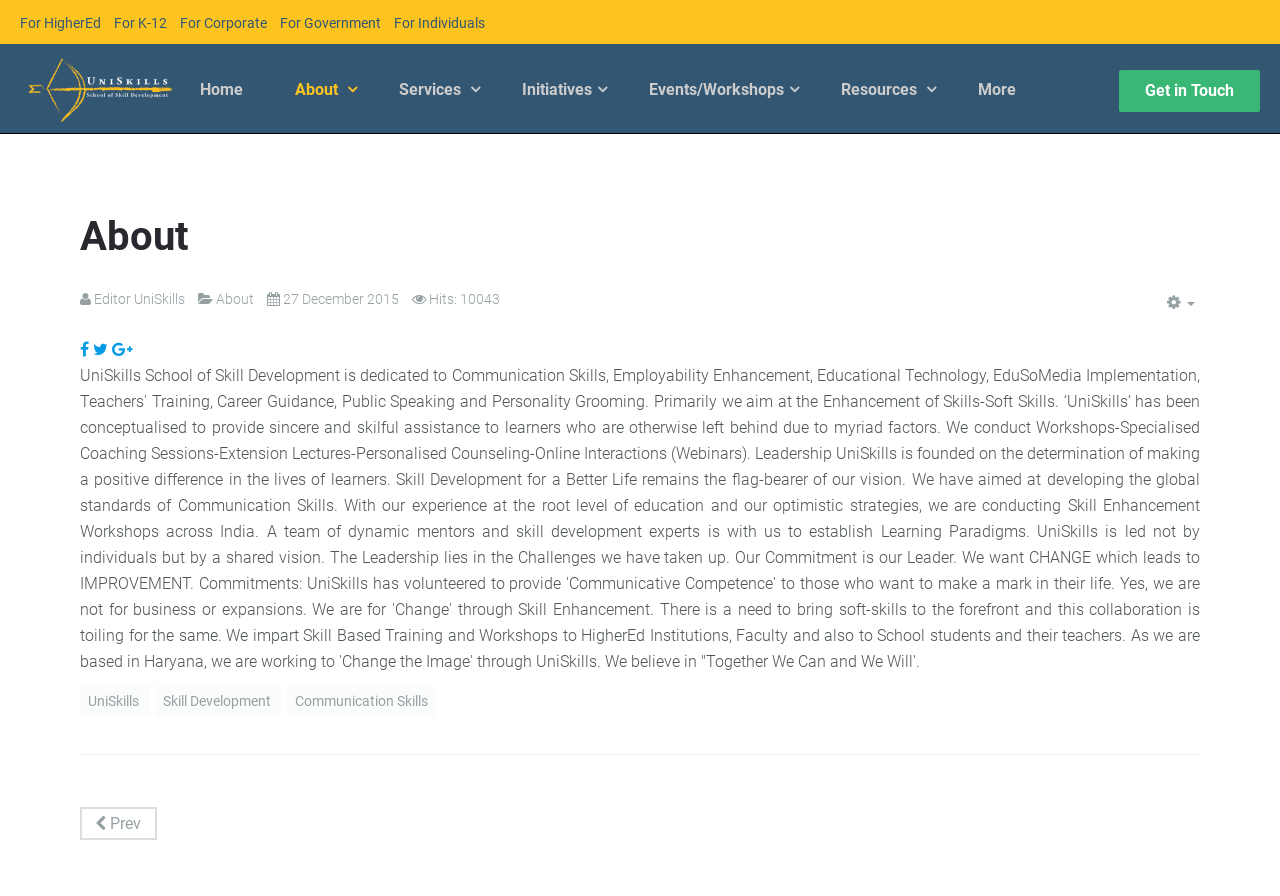Please specify the bounding box coordinates of the clickable region necessary for completing the following instruction: "Learn more about UniSkills". The coordinates must consist of four float numbers between 0 and 1, i.e., [left, top, right, bottom].

[0.062, 0.764, 0.117, 0.8]